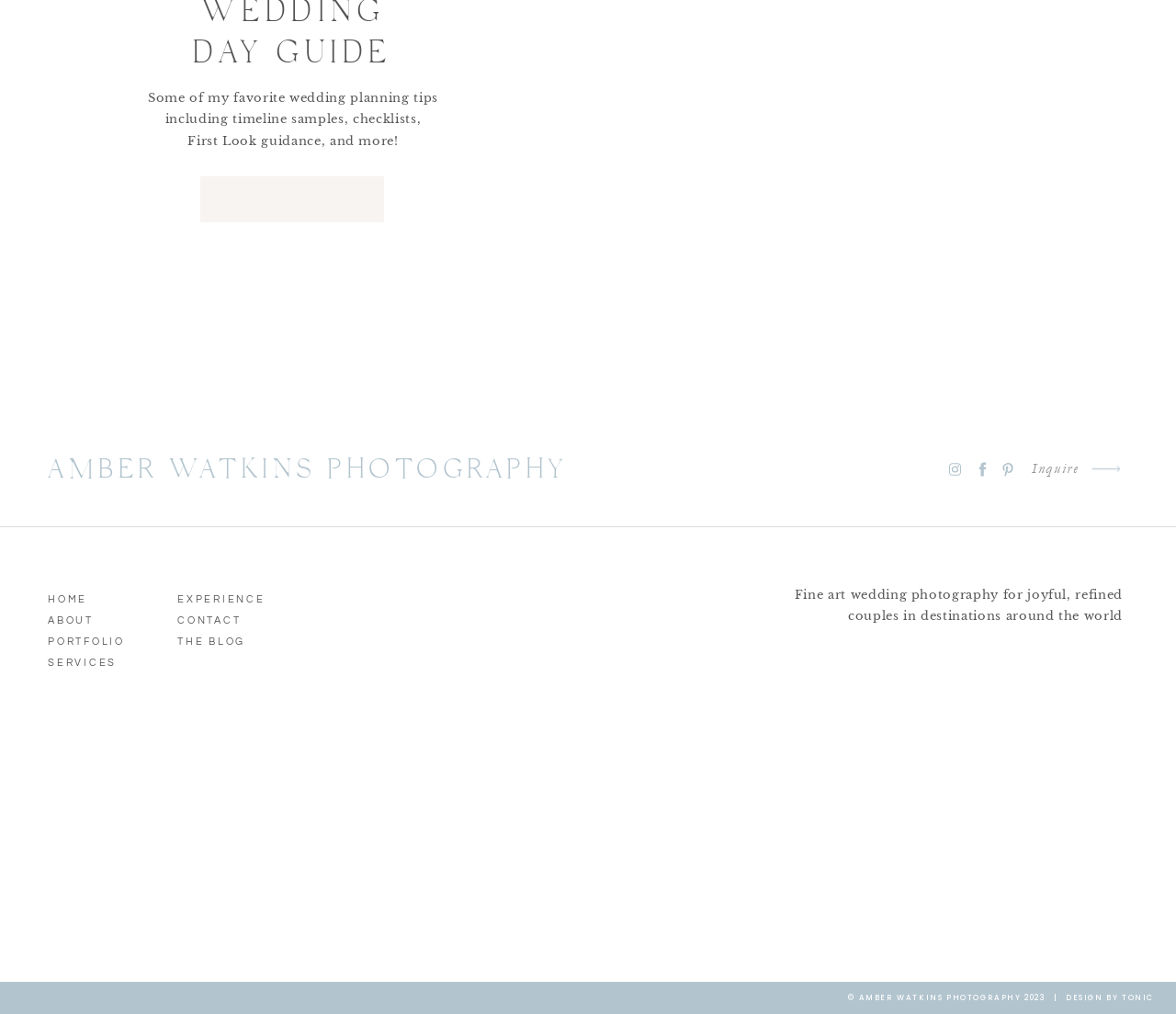What is the design credit for the website?
Using the image, respond with a single word or phrase.

Design by Tonic